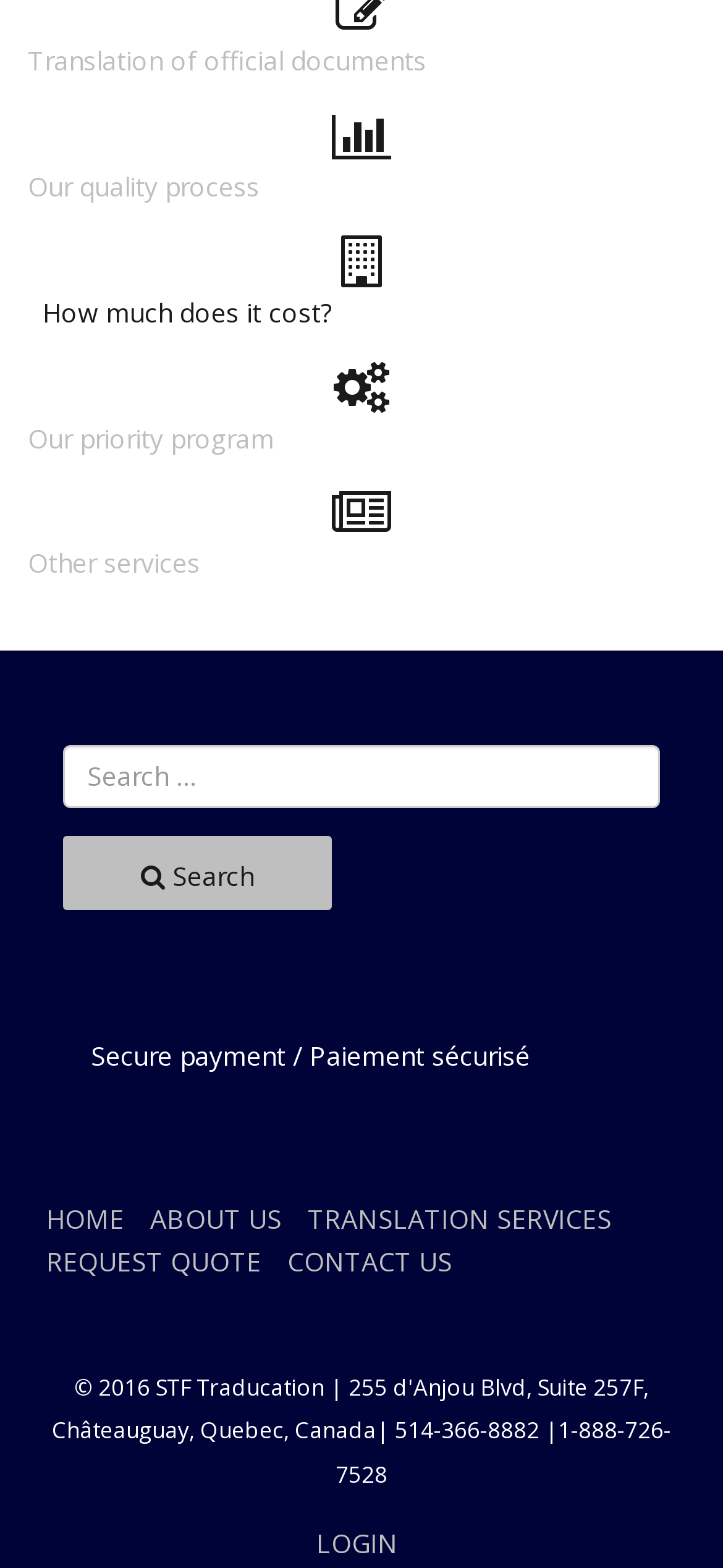What is the secure payment option?
Give a single word or phrase as your answer by examining the image.

Paiement sécurisé